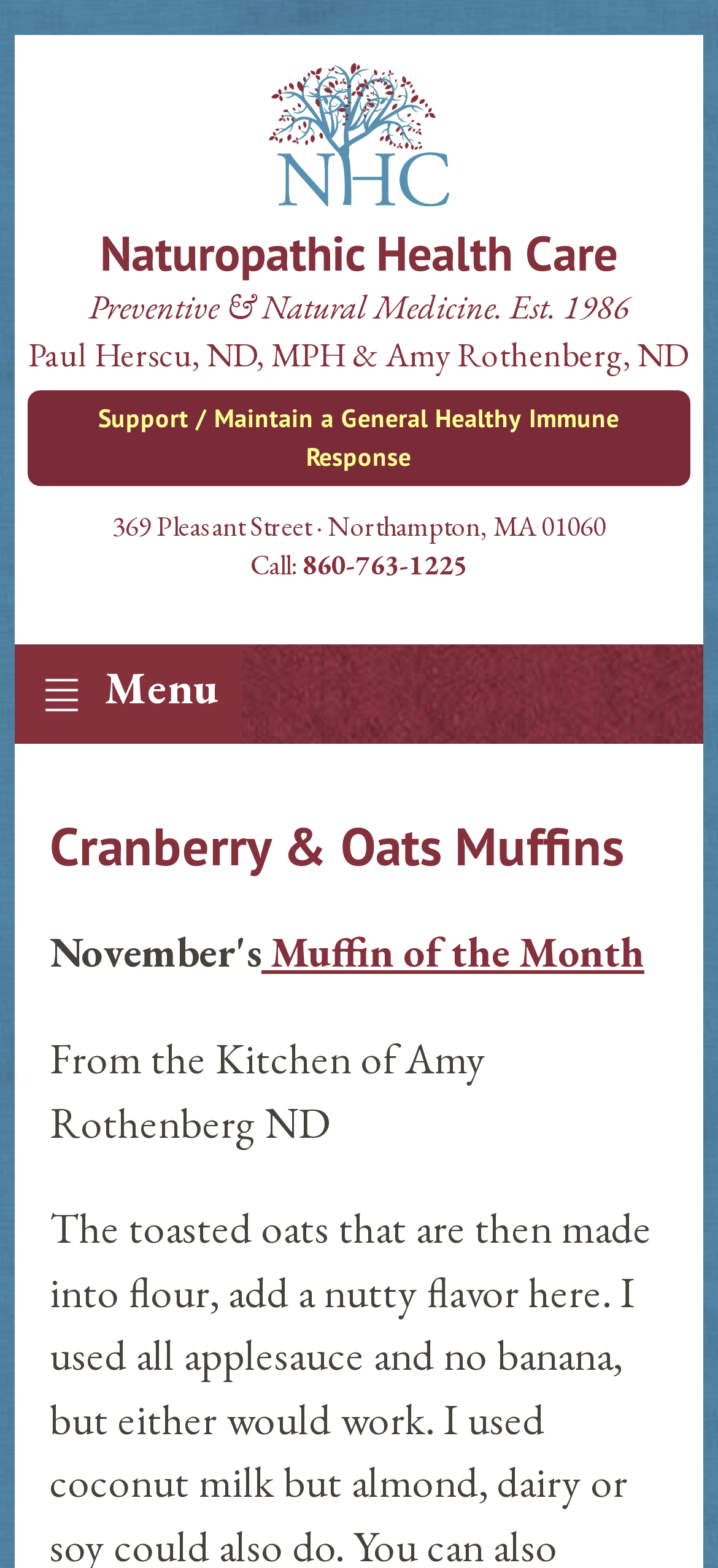Who is the author of the 'Cranberry & Oats Muffins' recipe?
Please use the image to provide an in-depth answer to the question.

The author of the 'Cranberry & Oats Muffins' recipe can be found in the static text element that reads 'From the Kitchen of Amy Rothenberg ND'. This element is located below the 'Cranberry & Oats Muffins' heading.